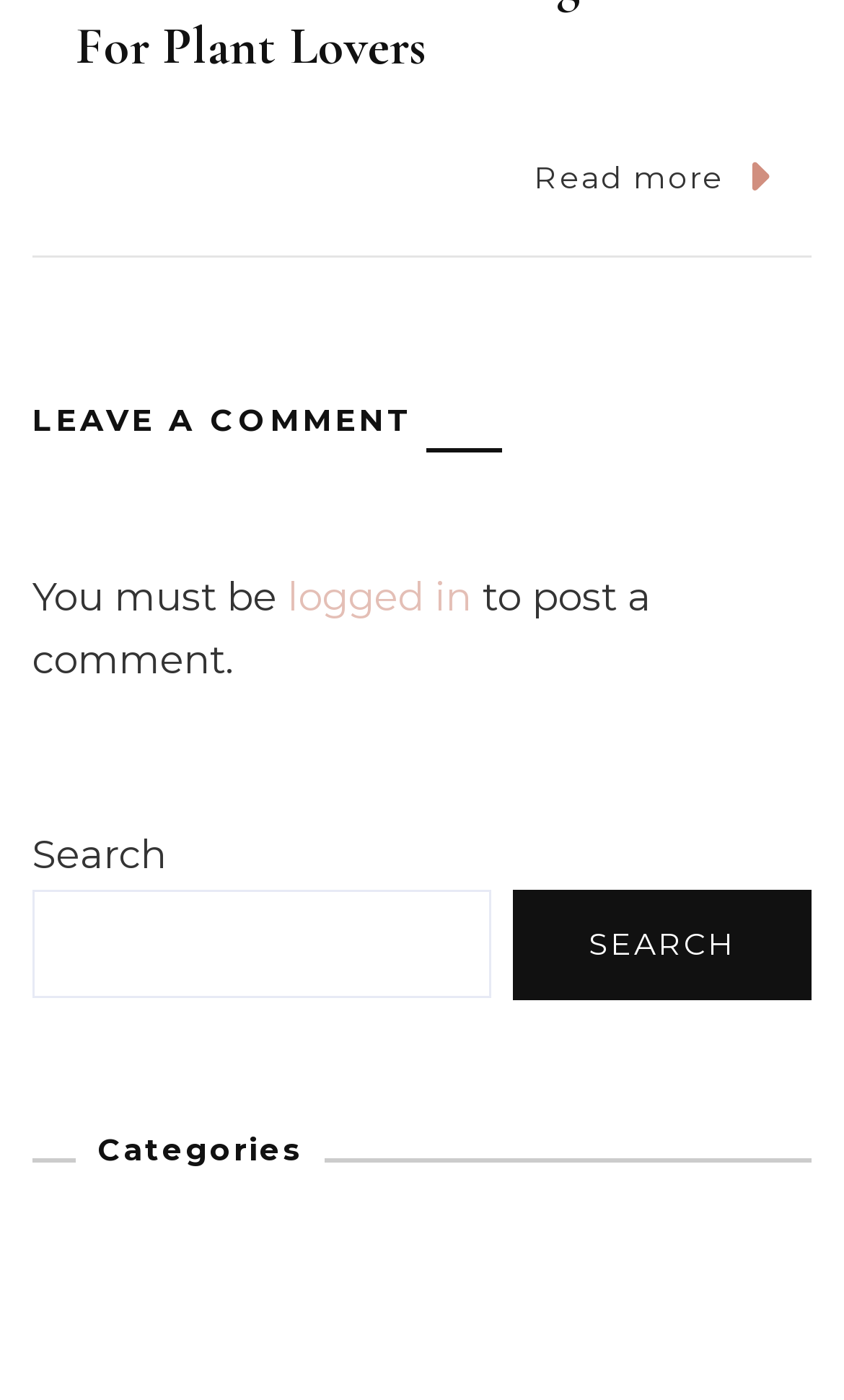Please answer the following question as detailed as possible based on the image: 
What is required to post a comment?

Based on the webpage, it is clear that to post a comment, one must be logged in. This is indicated by the text 'You must be logged in to post a comment.'